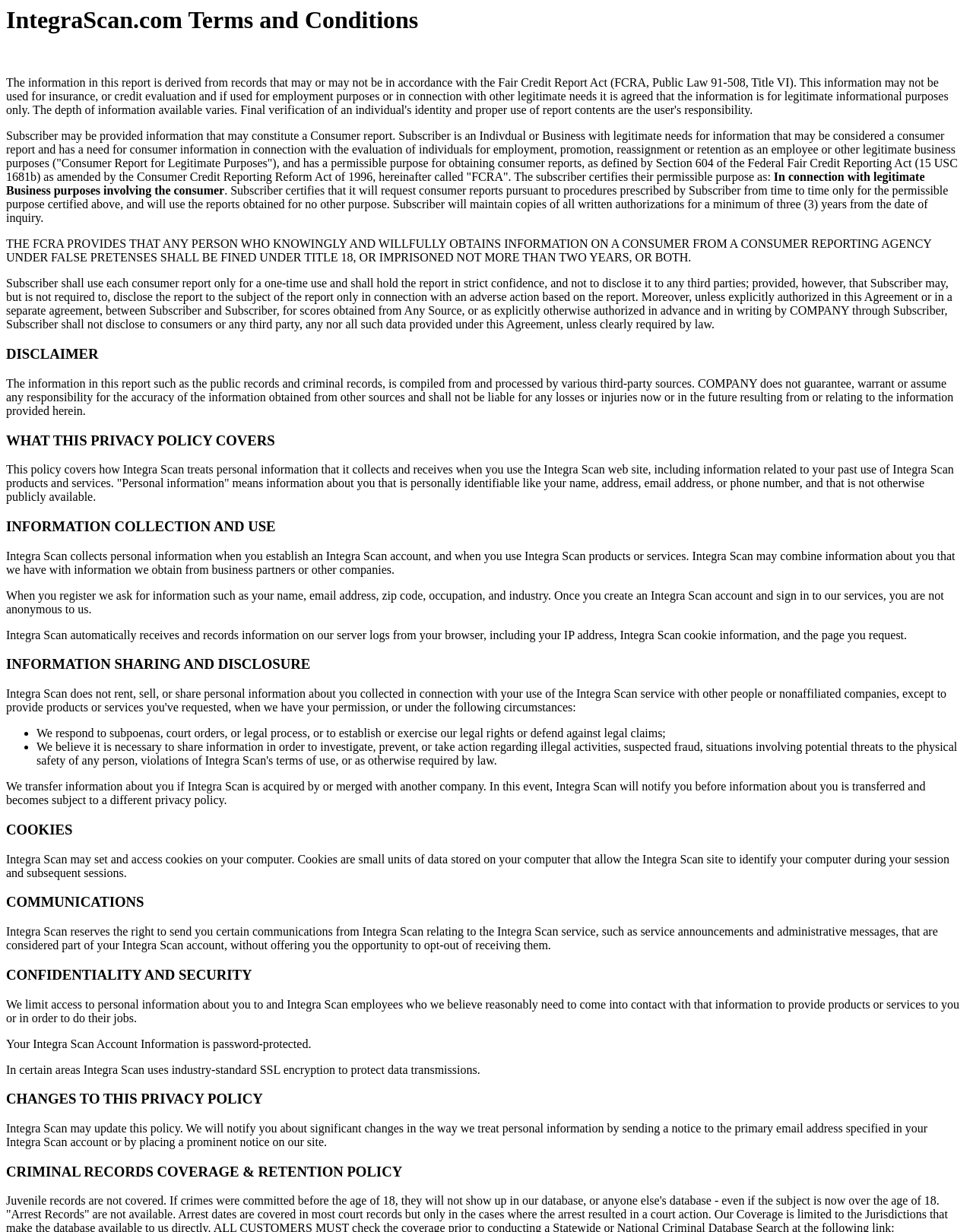Please provide a comprehensive response to the question below by analyzing the image: 
How does Integra Scan protect personal information?

According to the text, Integra Scan limits access to personal information about you to employees who reasonably need to come into contact with that information, password-protects your account information, and uses industry-standard SSL encryption to protect data transmissions in certain areas.